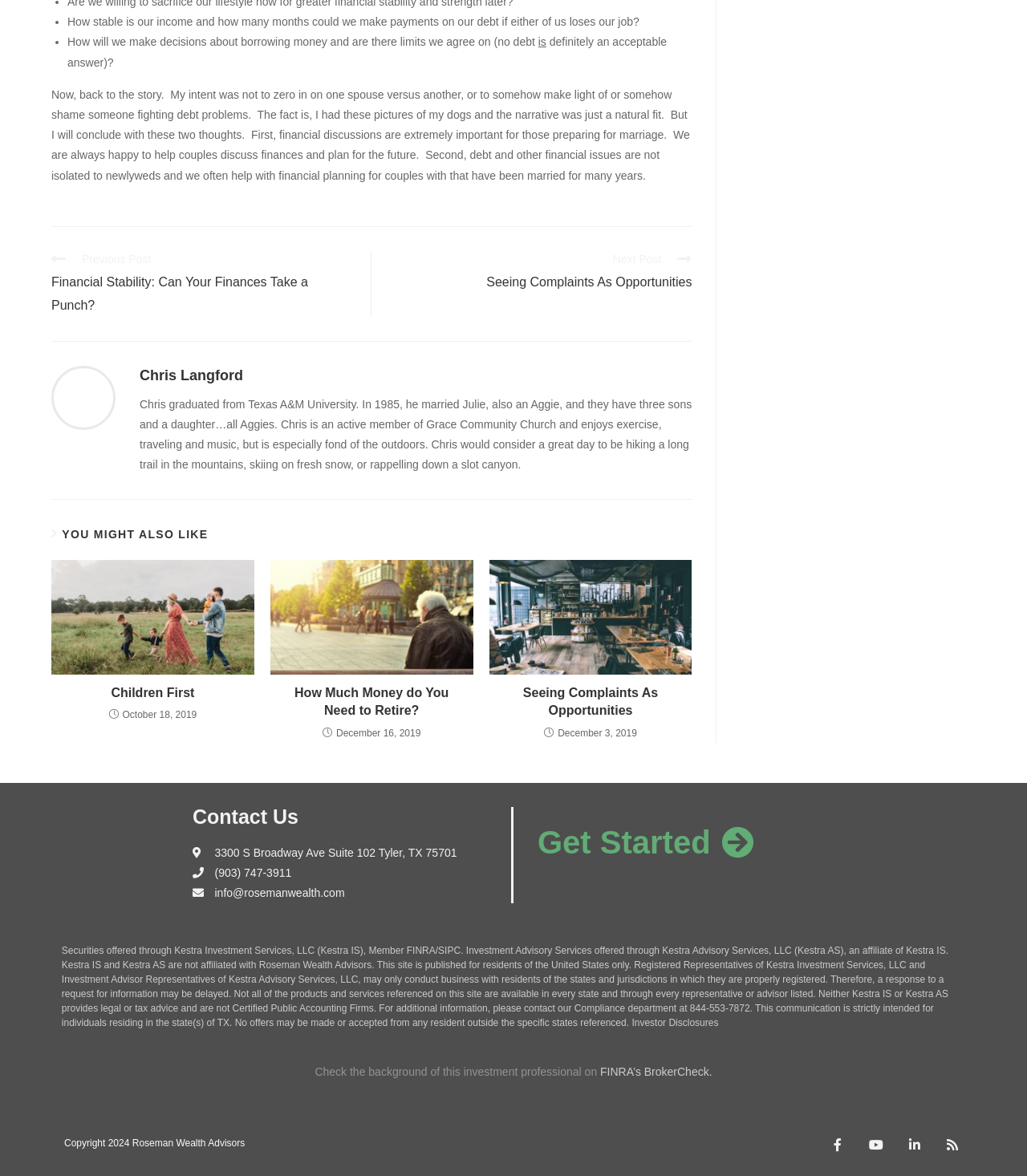What is the topic of the article 'How Much Money do You Need to Retire?'?
Please respond to the question with a detailed and thorough explanation.

The article 'How Much Money do You Need to Retire?' is likely about retirement planning, as the title suggests. The article is listed under the 'You Might Also Like' section, which implies that it is related to financial planning and stability, which is the main topic of the webpage.